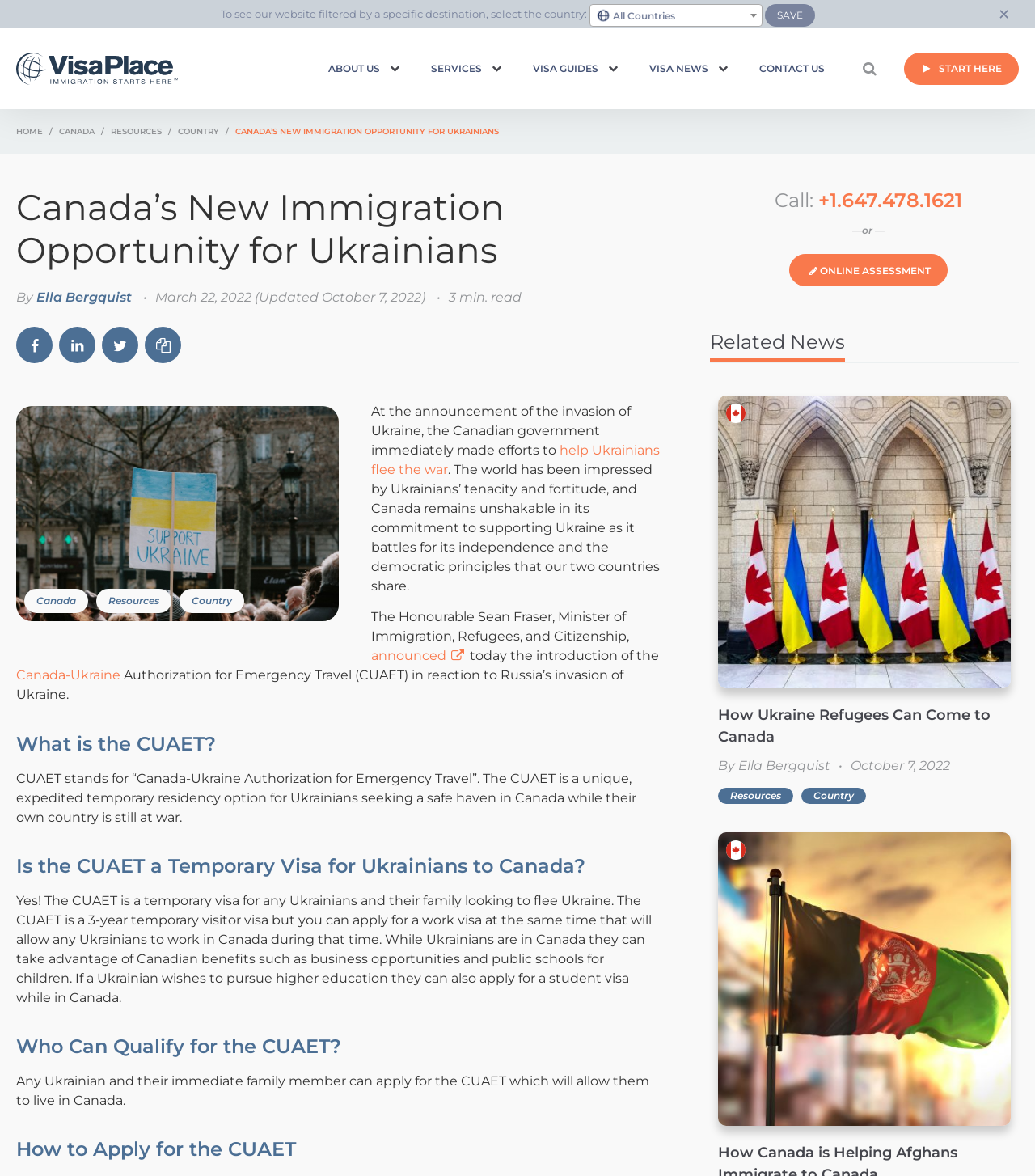Carefully observe the image and respond to the question with a detailed answer:
Who can apply for the CUAET?

According to the text 'Any Ukrainian and their immediate family member can apply for the CUAET which will allow them to live in Canada.', any Ukrainian and their family can apply for the CUAET.